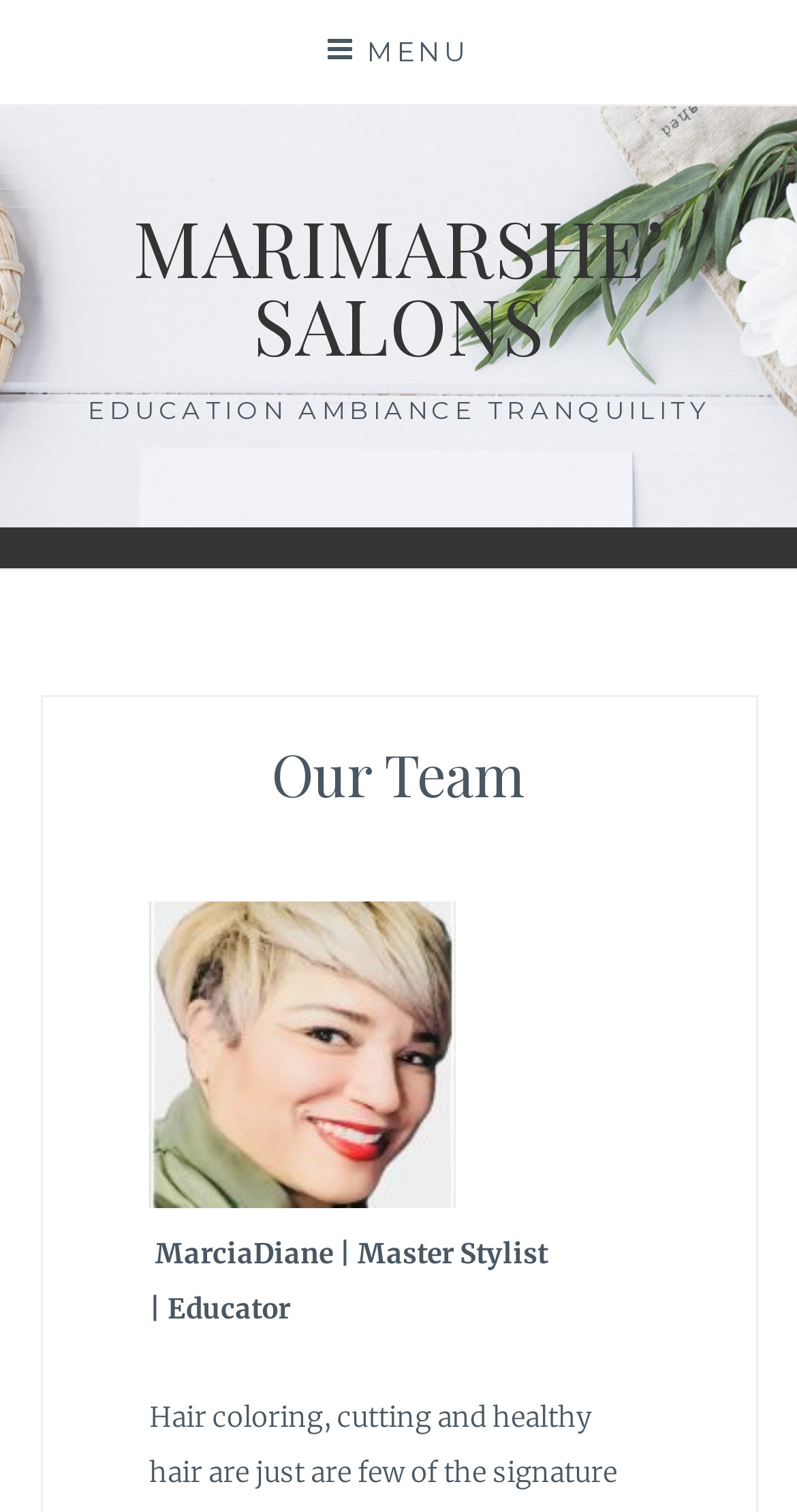Given the element description Menu, identify the bounding box coordinates for the UI element on the webpage screenshot. The format should be (top-left x, top-left y, bottom-right x, bottom-right y), with values between 0 and 1.

[0.0, 0.0, 1.0, 0.069]